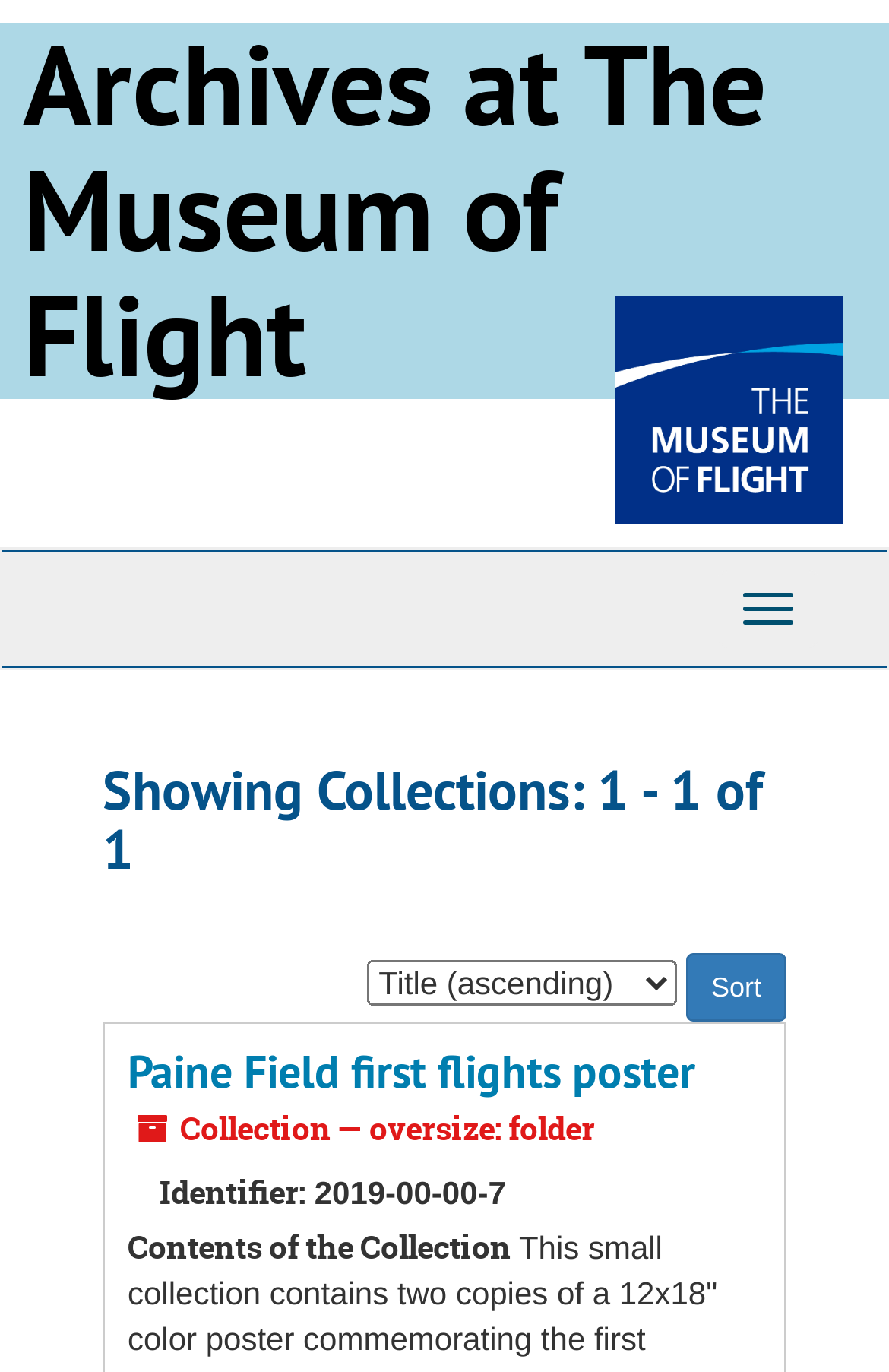Please reply to the following question with a single word or a short phrase:
What is the identifier of the collection?

2019-00-00-7